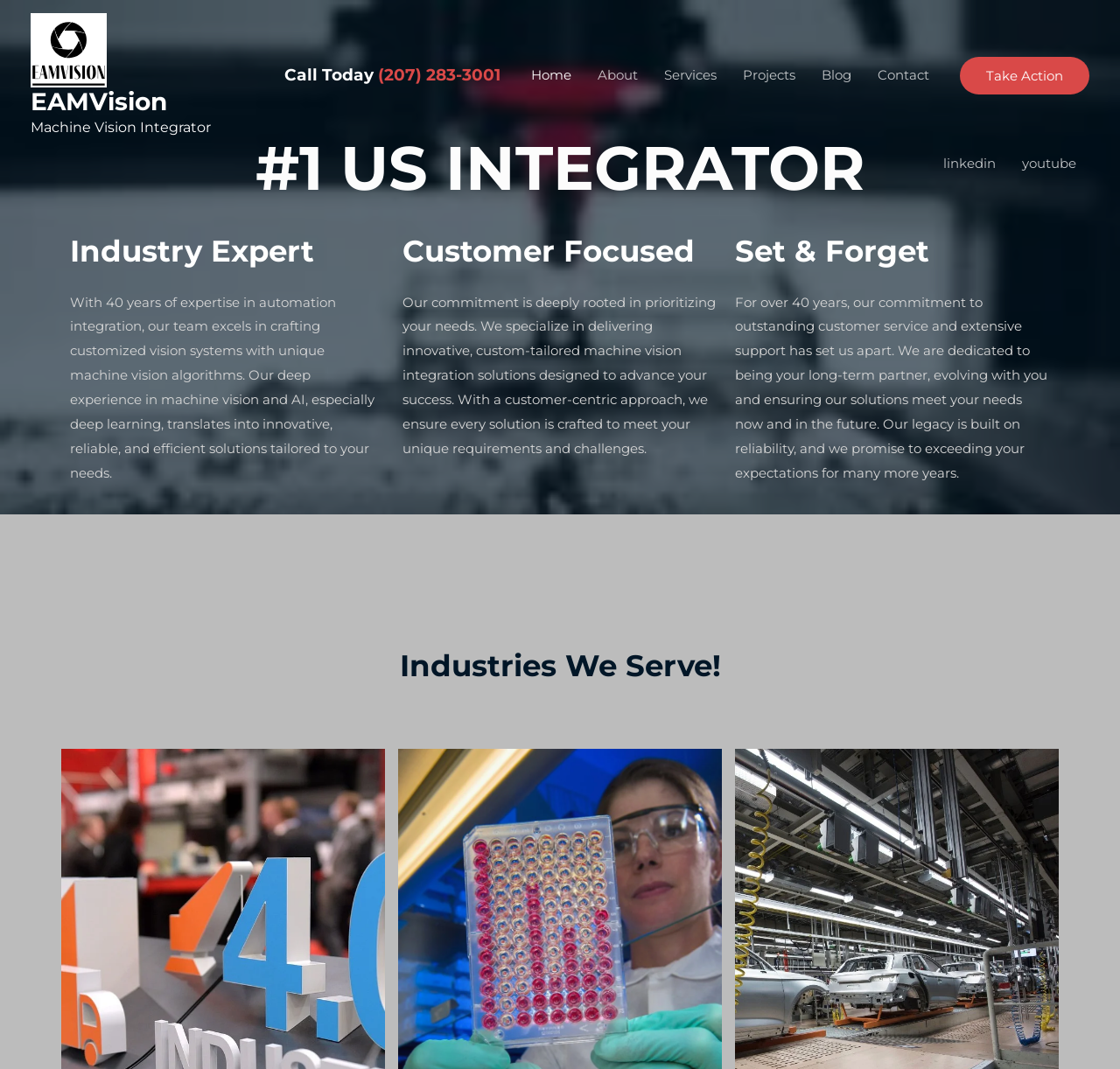What are the services provided?
Use the information from the screenshot to give a comprehensive response to the question.

The services provided are obtained from the middle section of the webpage, where it is written as 'With 40 years of expertise in automation integration, our team excels in crafting customized vision systems with unique machine vision algorithms.' This indicates that the company provides machine vision integration services.